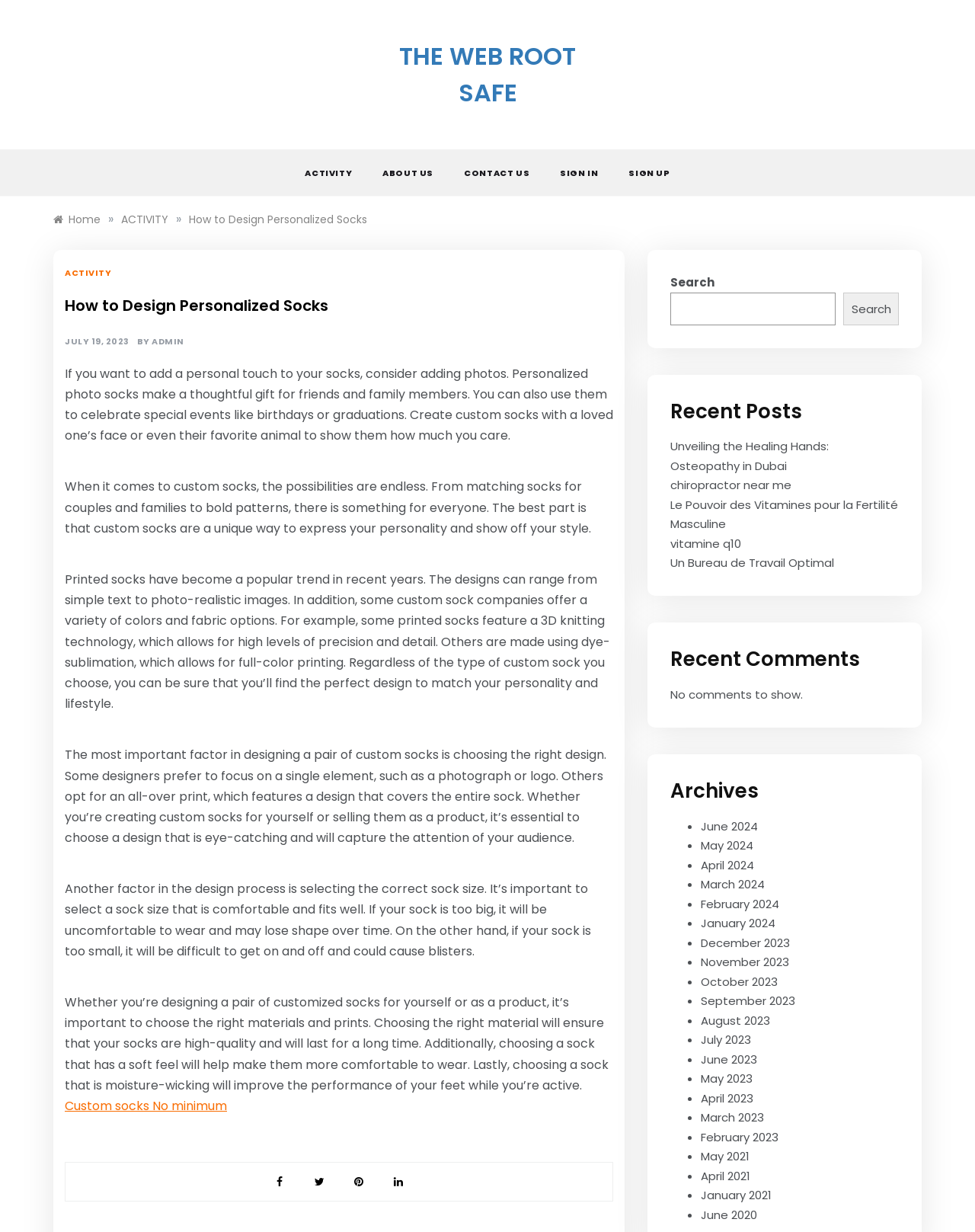Give a short answer to this question using one word or a phrase:
How can you navigate to previous posts on this website?

Through archives